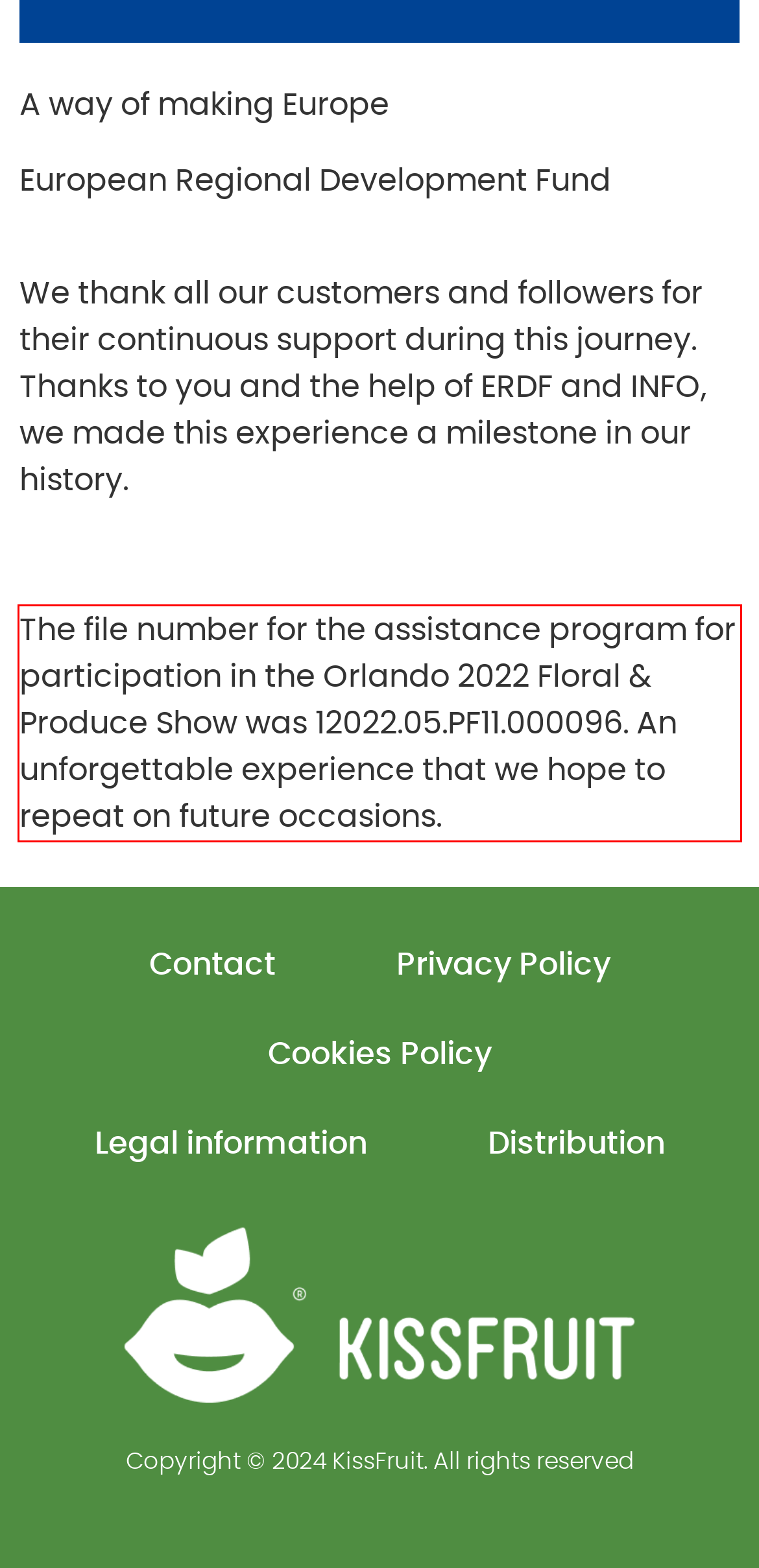Please identify and extract the text content from the UI element encased in a red bounding box on the provided webpage screenshot.

The file number for the assistance program for participation in the Orlando 2022 Floral & Produce Show was 12022.05.PF11.000096. An unforgettable experience that we hope to repeat on future occasions.